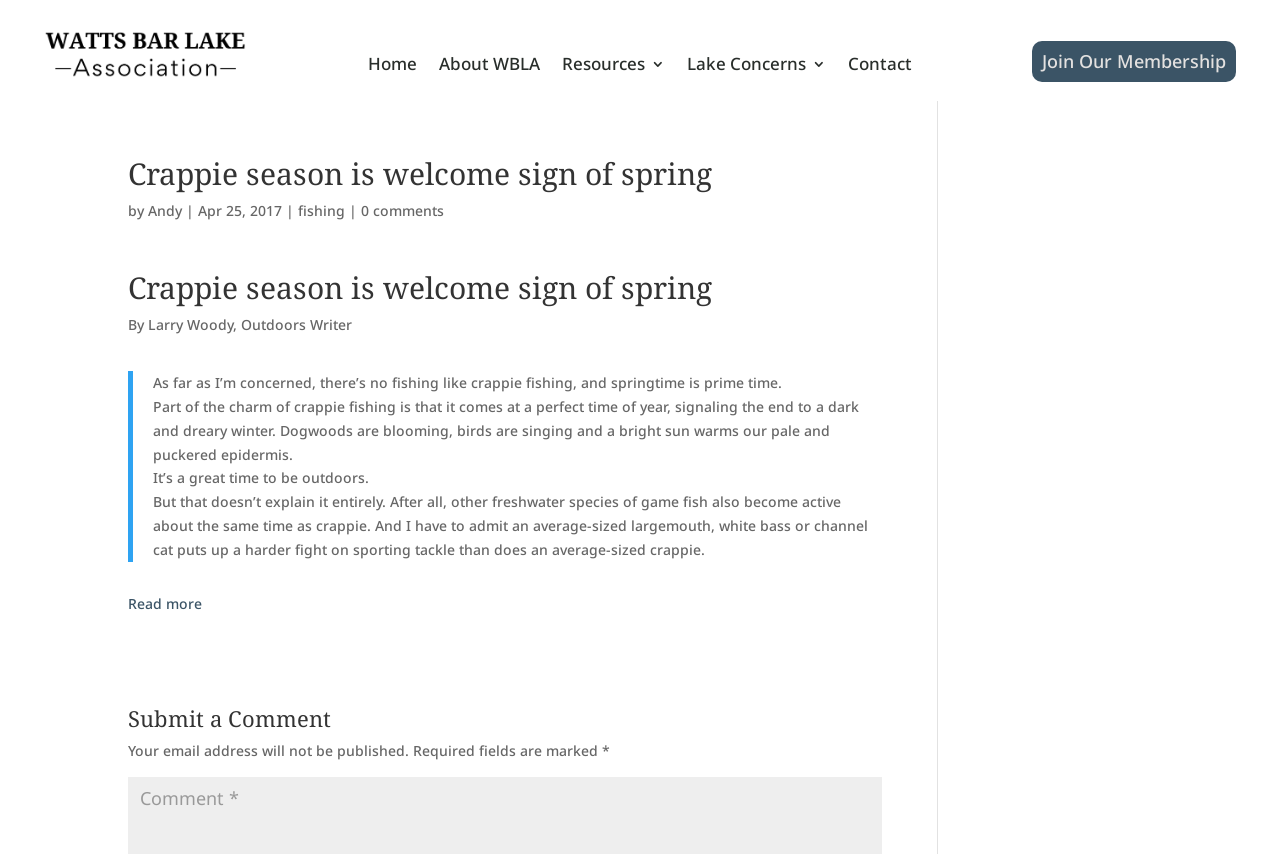What is the author of the article?
Using the visual information, respond with a single word or phrase.

Andy